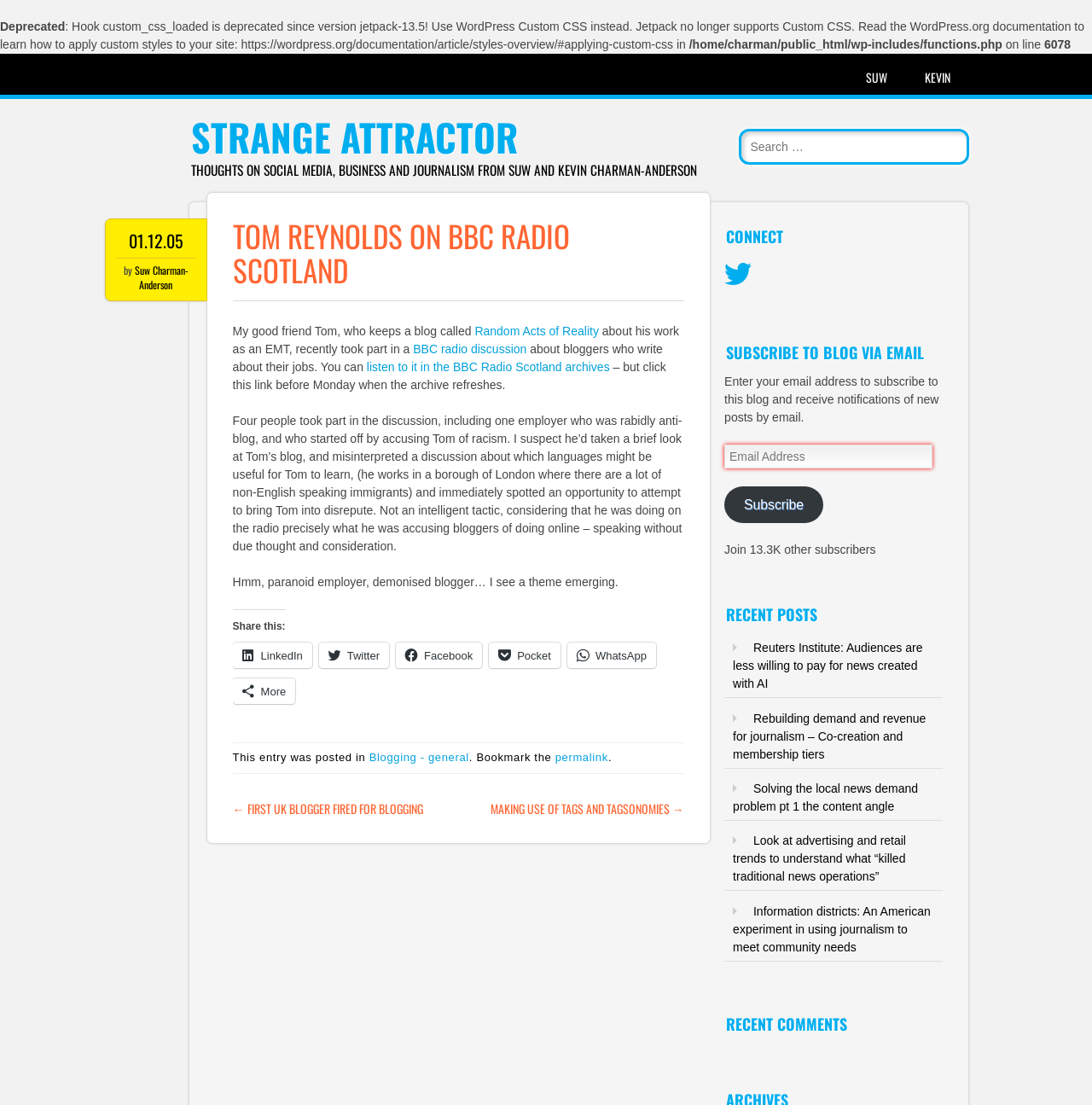Please identify the bounding box coordinates of the clickable area that will allow you to execute the instruction: "Subscribe to the blog via email".

[0.663, 0.44, 0.754, 0.474]